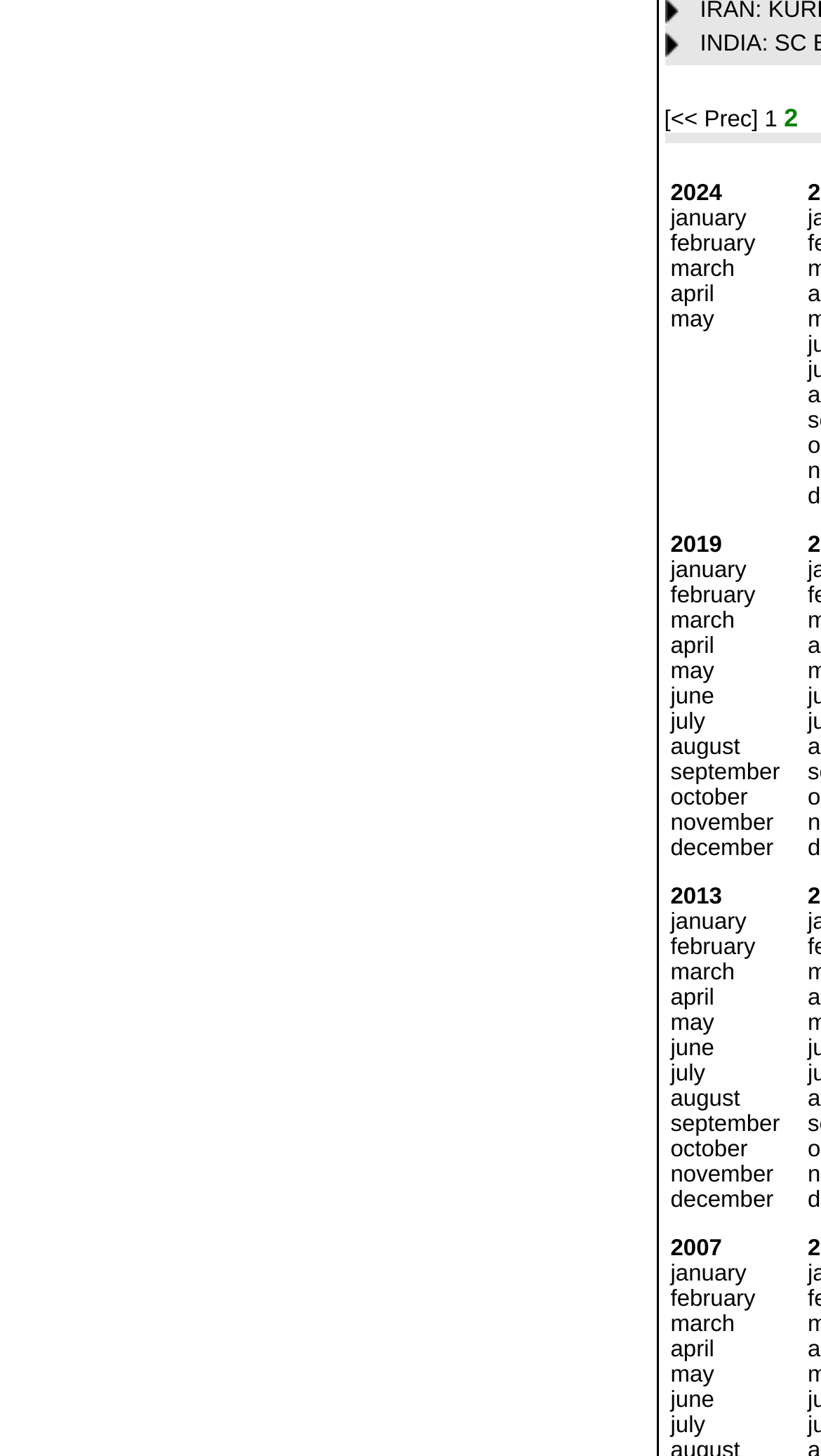How many images are there in the gridcell section?
Using the details from the image, give an elaborate explanation to answer the question.

By counting the image elements within the gridcell section, I can see that there are three images with IDs 2563, 2564, and 2567.